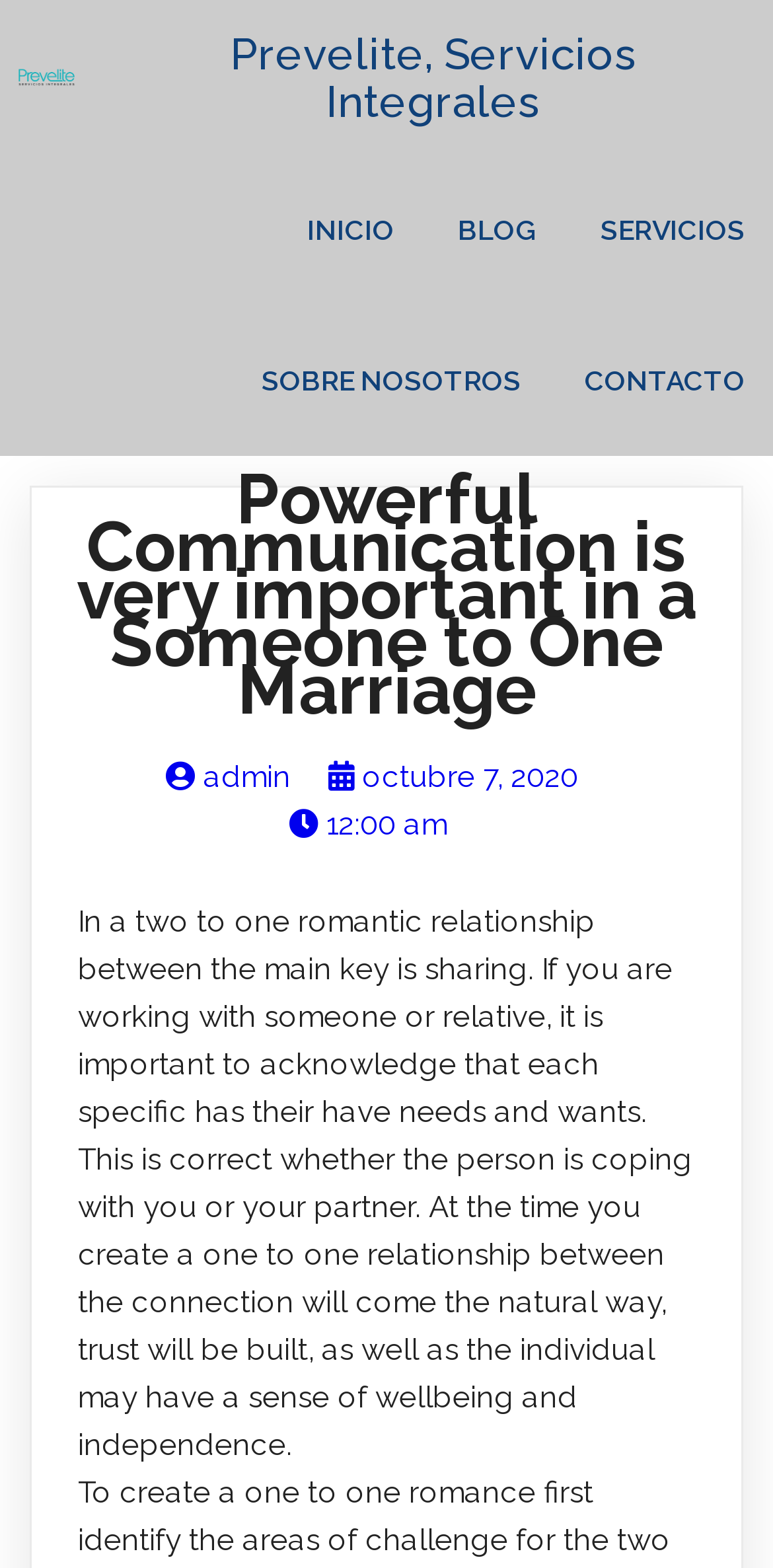Provide a brief response using a word or short phrase to this question:
What is the text above the links?

Powerful Communication